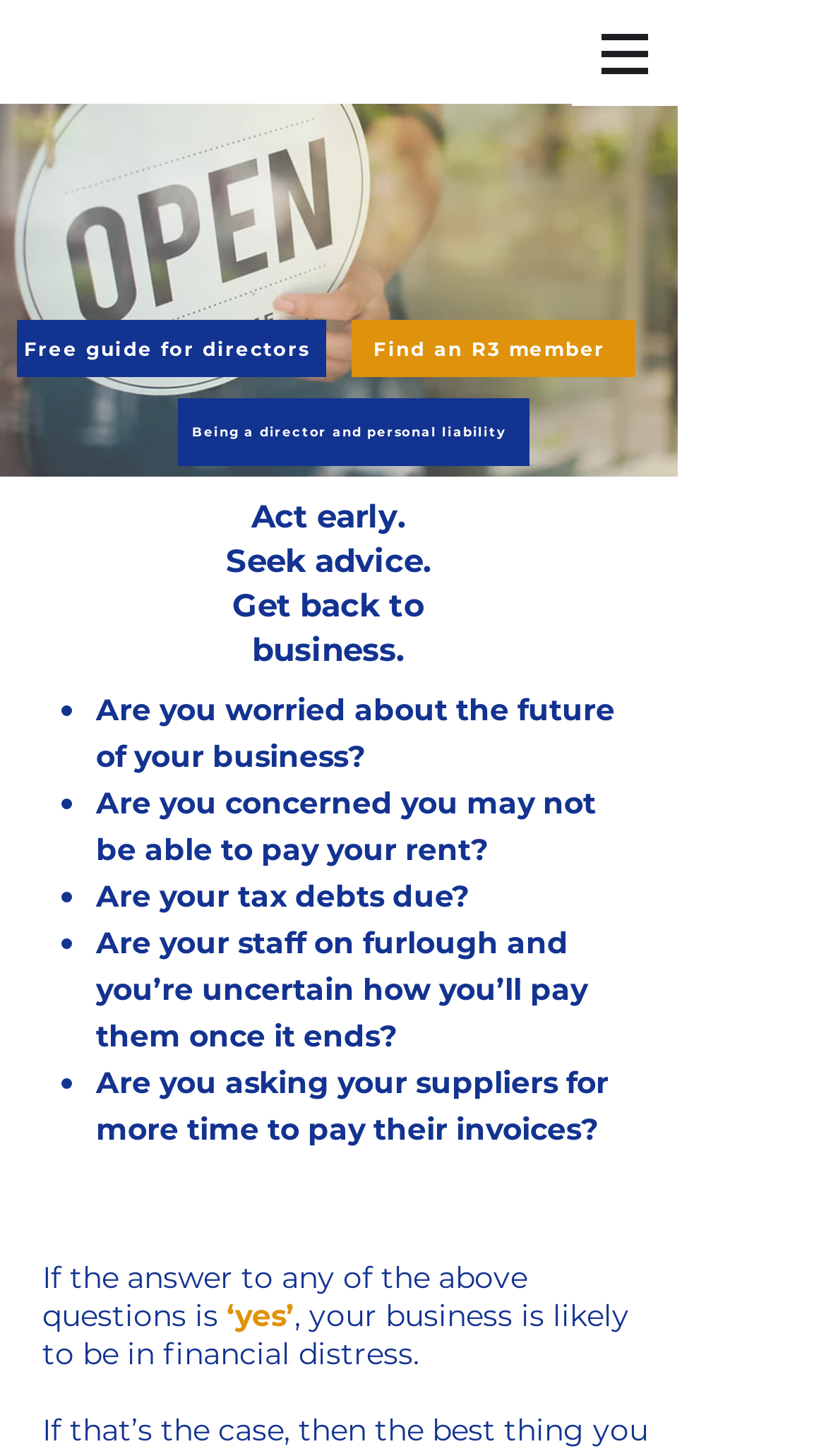Using the description "aria-label="Open navigation menu"", predict the bounding box of the relevant HTML element.

[0.692, 0.0, 0.821, 0.073]